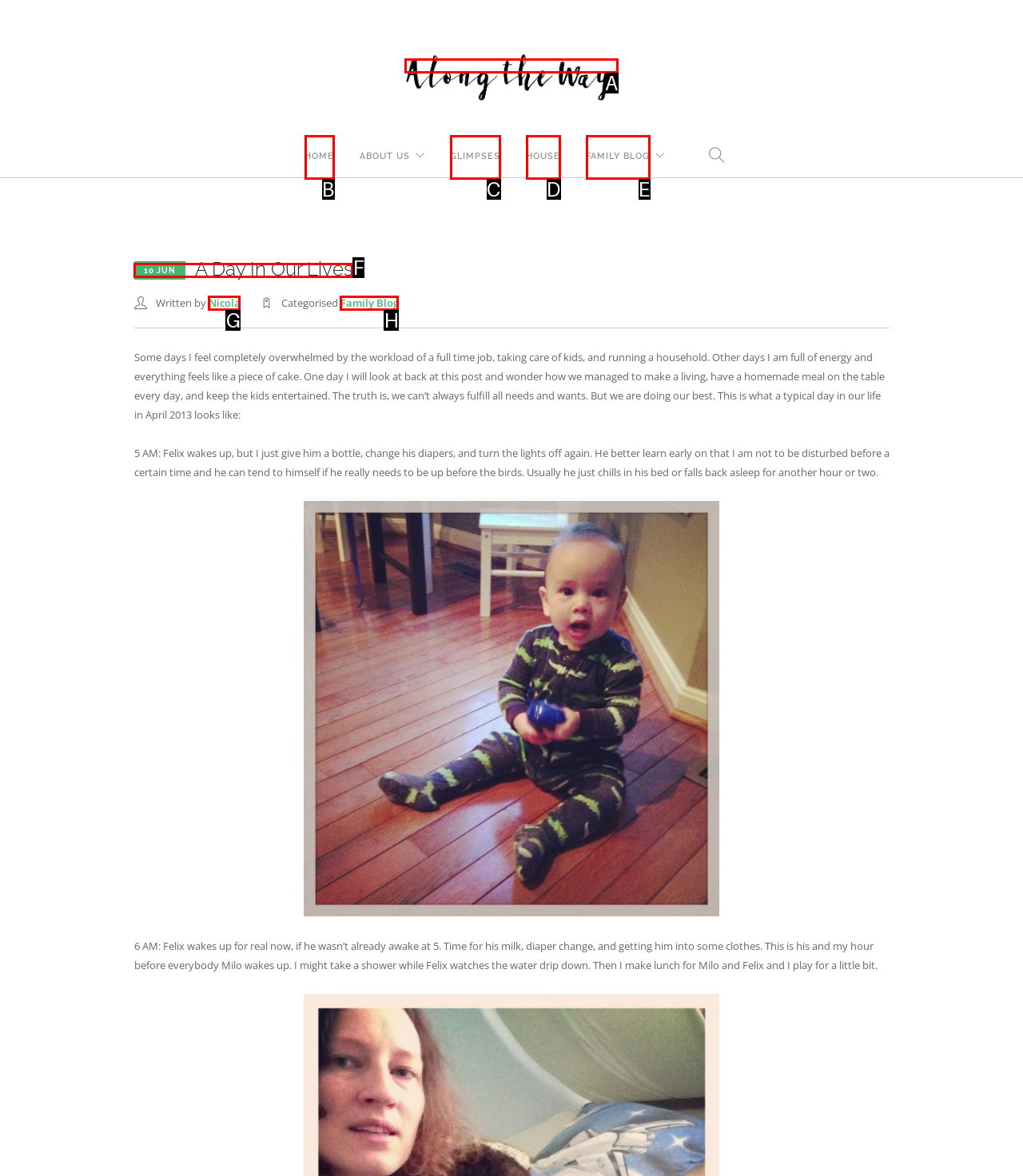Based on the provided element description: alt="Along The Way", identify the best matching HTML element. Respond with the corresponding letter from the options shown.

A